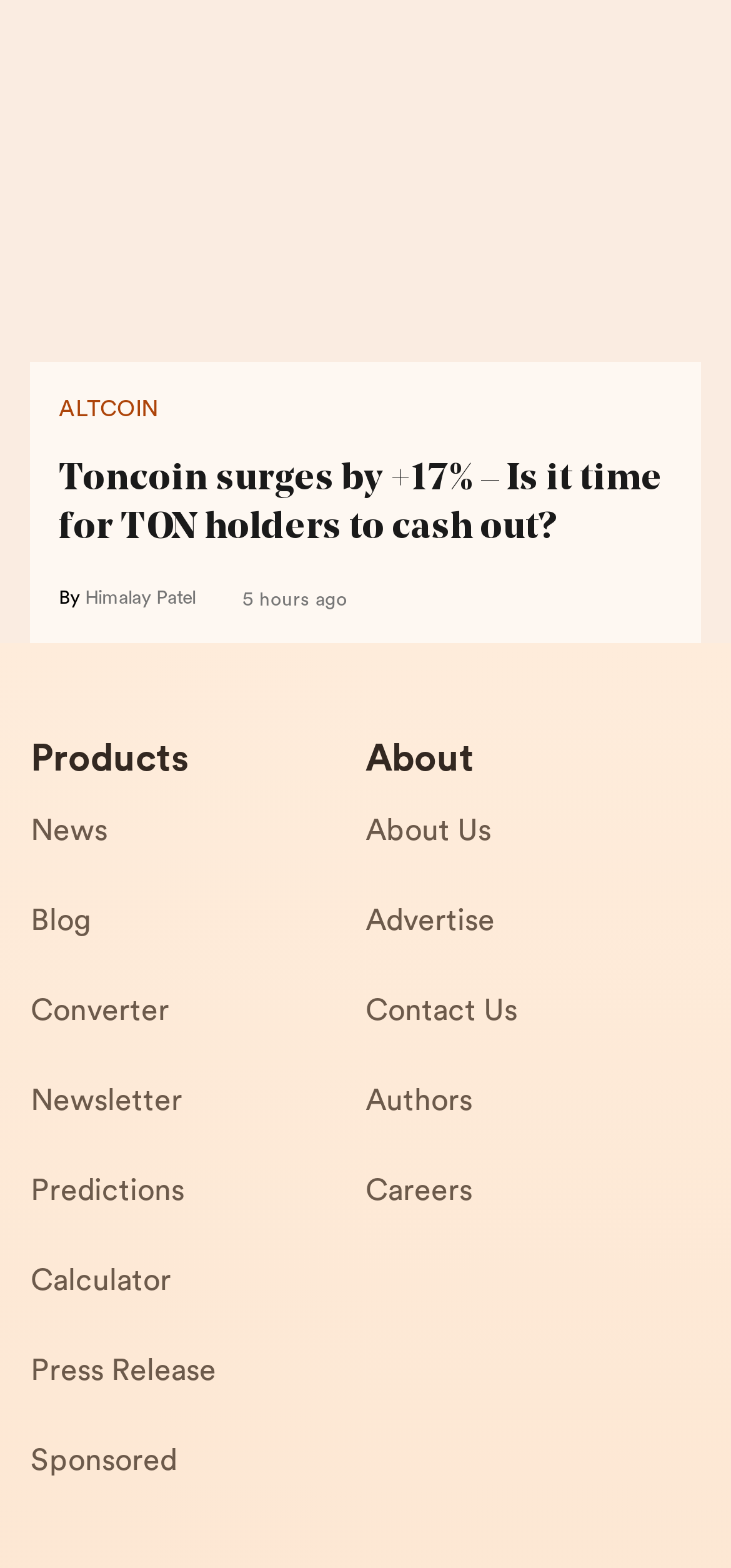Determine the bounding box coordinates for the region that must be clicked to execute the following instruction: "Check the latest blog posts".

[0.042, 0.571, 0.5, 0.628]